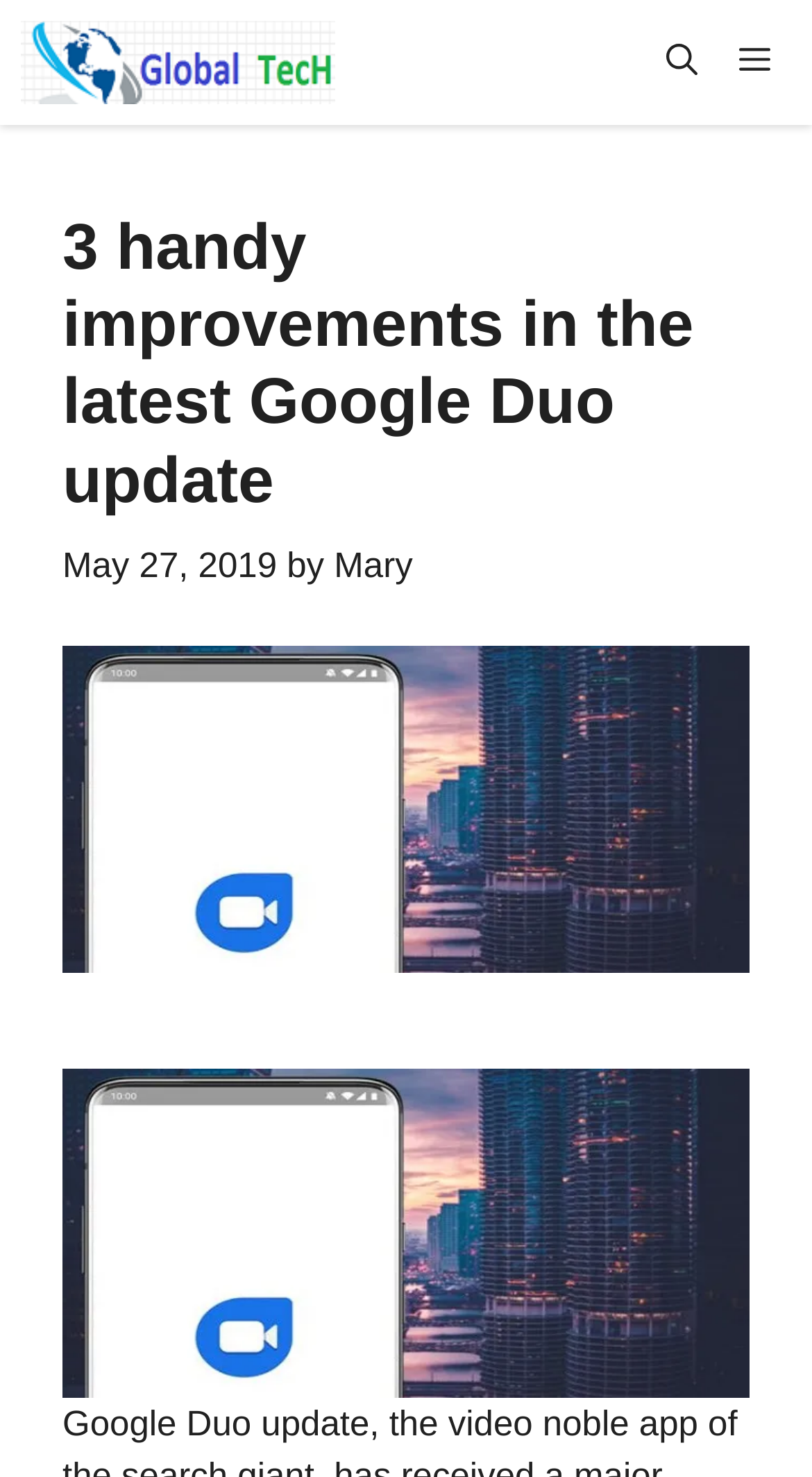What is the date of the article?
Using the image, provide a concise answer in one word or a short phrase.

May 27, 2019